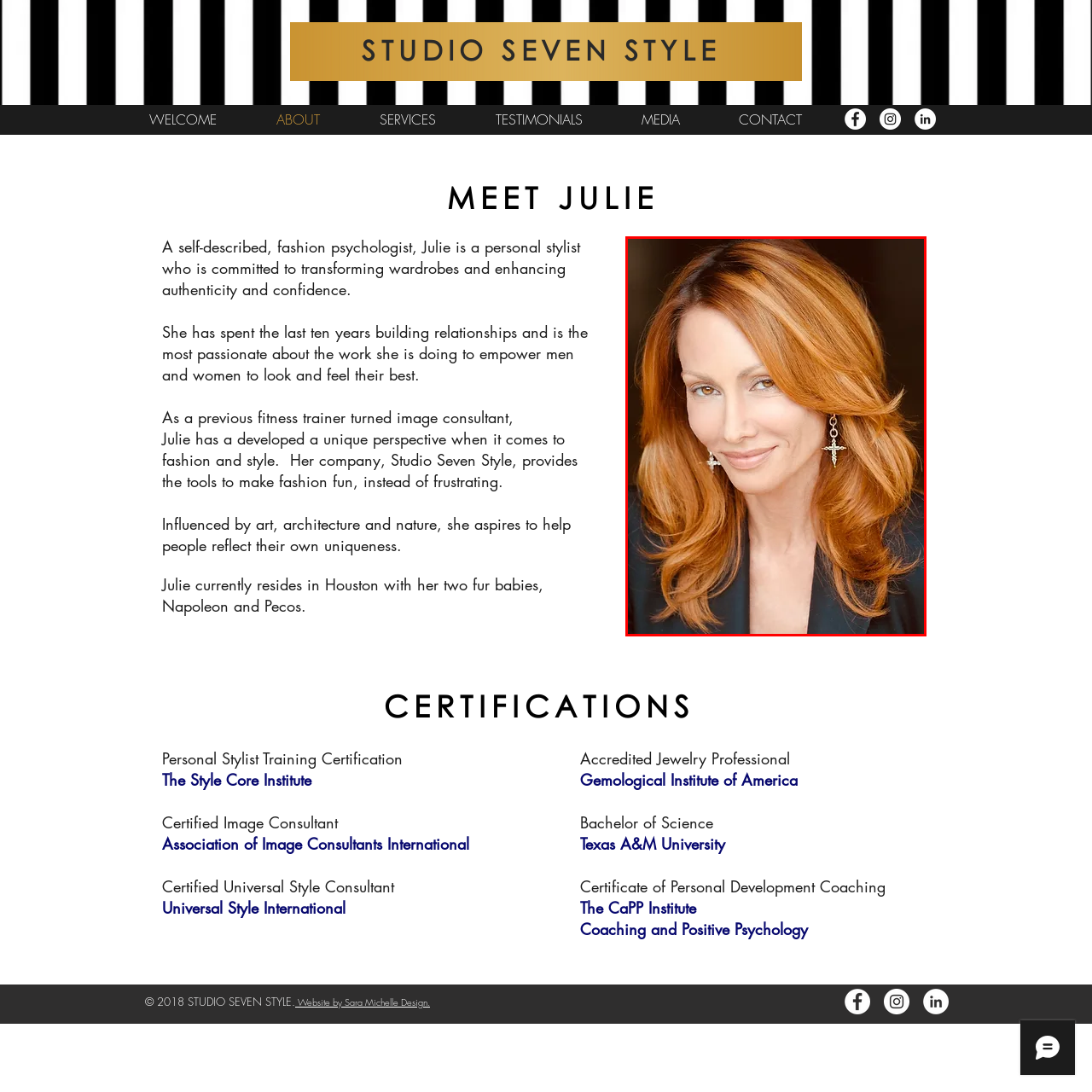Pay attention to the section of the image delineated by the white outline and provide a detailed response to the subsequent question, based on your observations: 
What is the woman's profession?

The caption describes the woman as a 'certified image consultant', which suggests that her profession is related to image consulting and helping others enhance their authenticity and confidence through fashion.